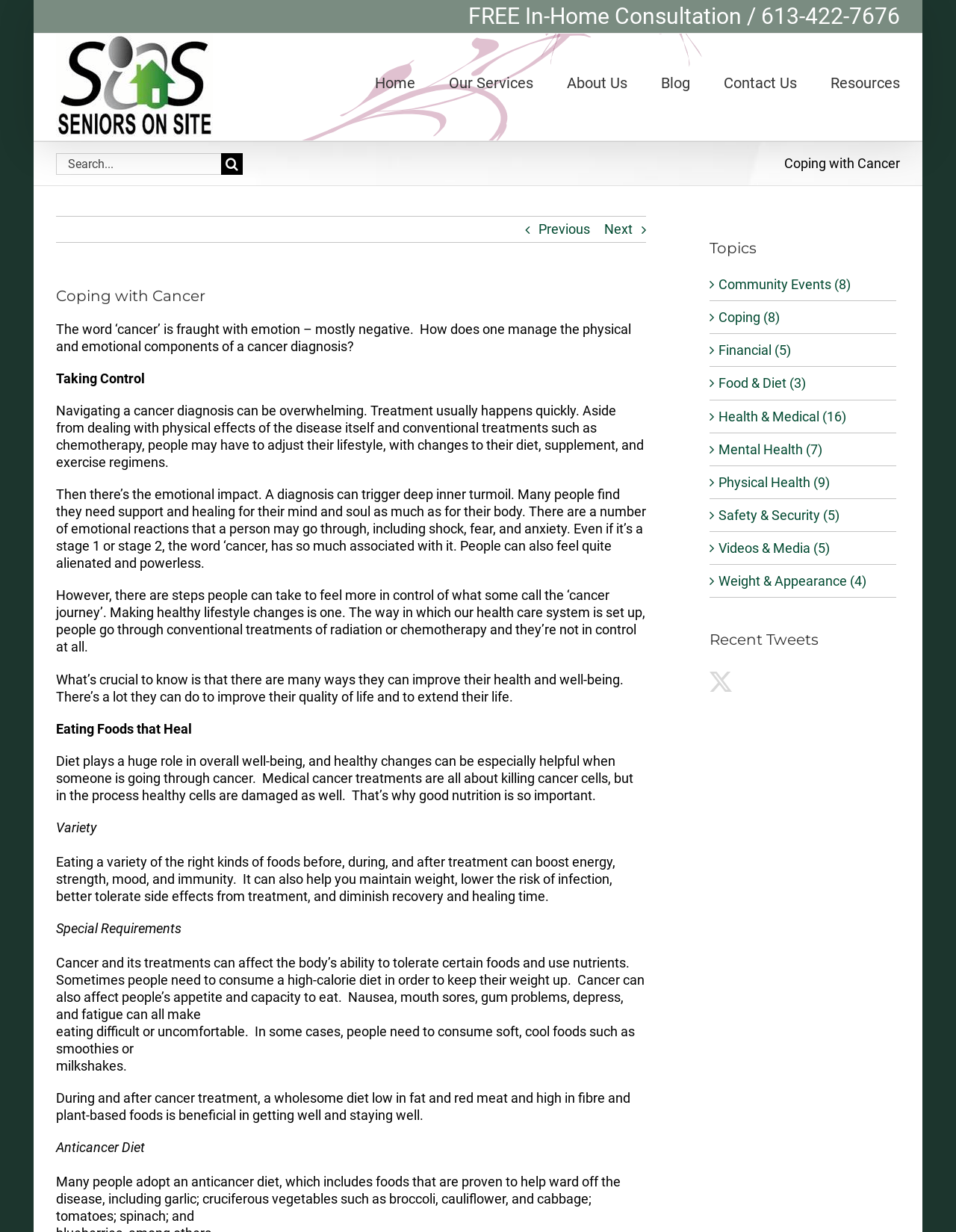What is the purpose of eating a variety of foods during cancer treatment?
By examining the image, provide a one-word or phrase answer.

To boost energy, strength, mood, and immunity